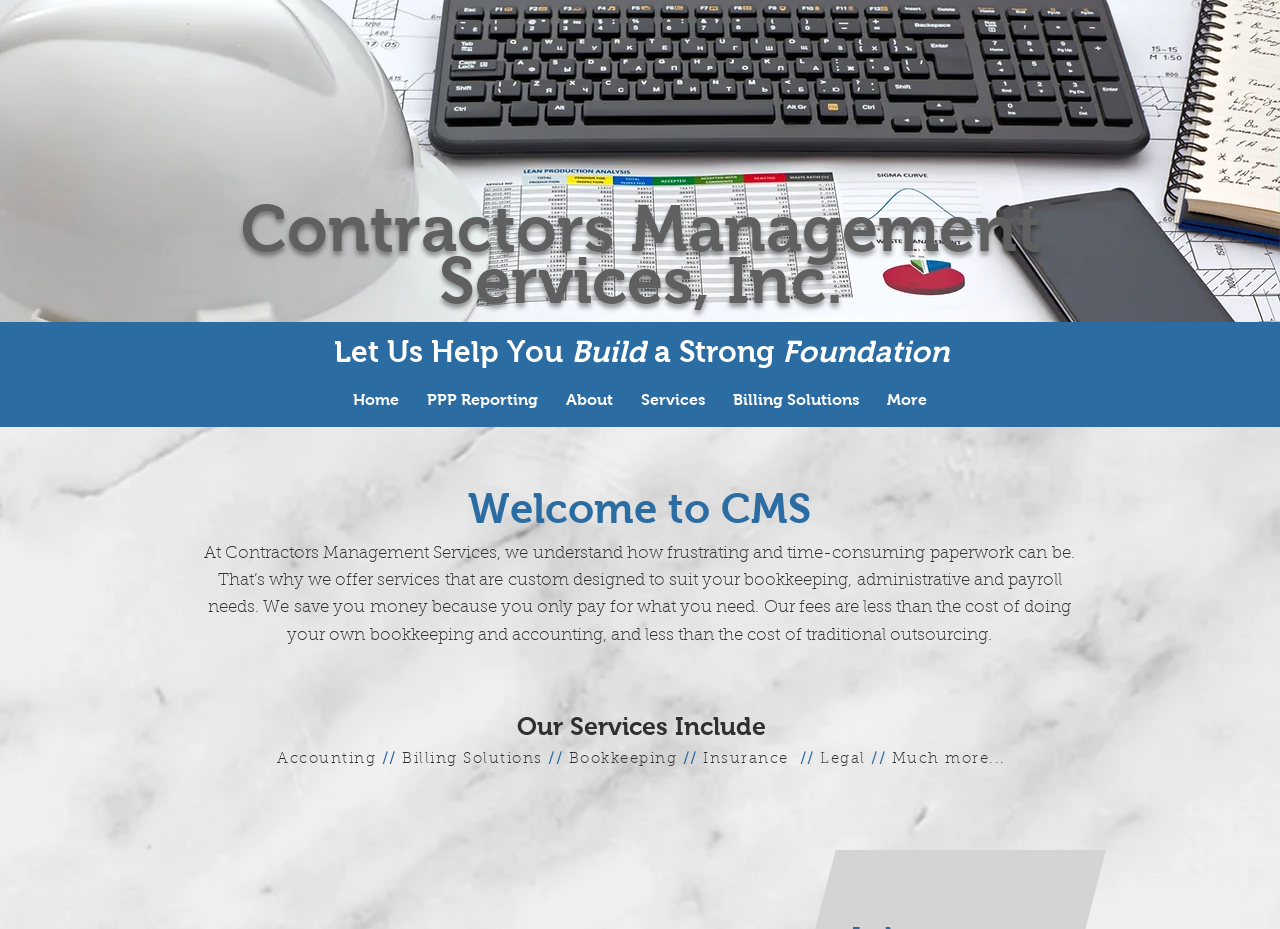Please determine the bounding box coordinates, formatted as (top-left x, top-left y, bottom-right x, bottom-right y), with all values as floating point numbers between 0 and 1. Identify the bounding box of the region described as: Billing Solutions

[0.562, 0.404, 0.682, 0.456]